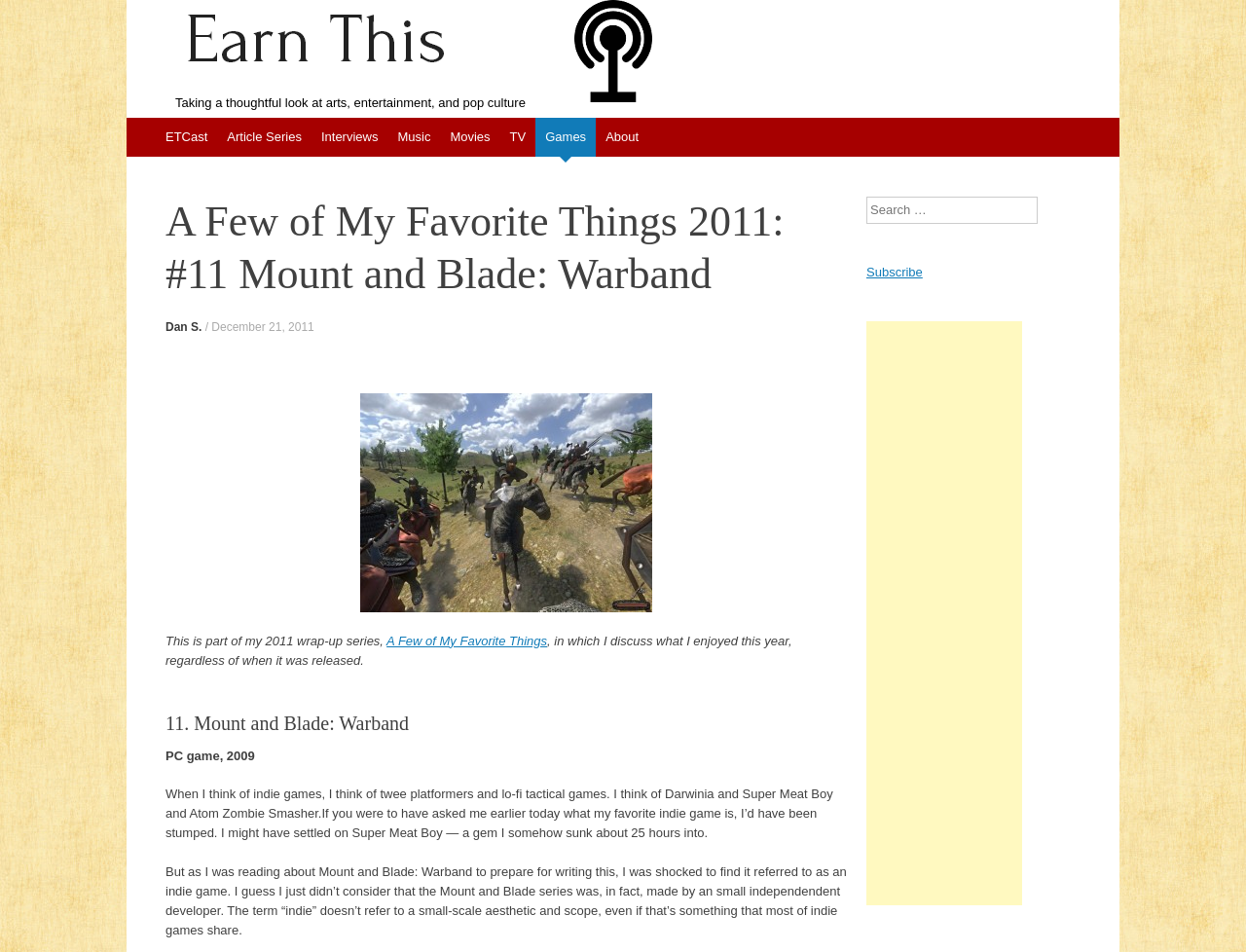Determine the bounding box coordinates of the clickable region to execute the instruction: "Read the article 'A Few of My Favorite Things 2011: #11 Mount and Blade: Warband'". The coordinates should be four float numbers between 0 and 1, denoted as [left, top, right, bottom].

[0.133, 0.206, 0.68, 0.316]